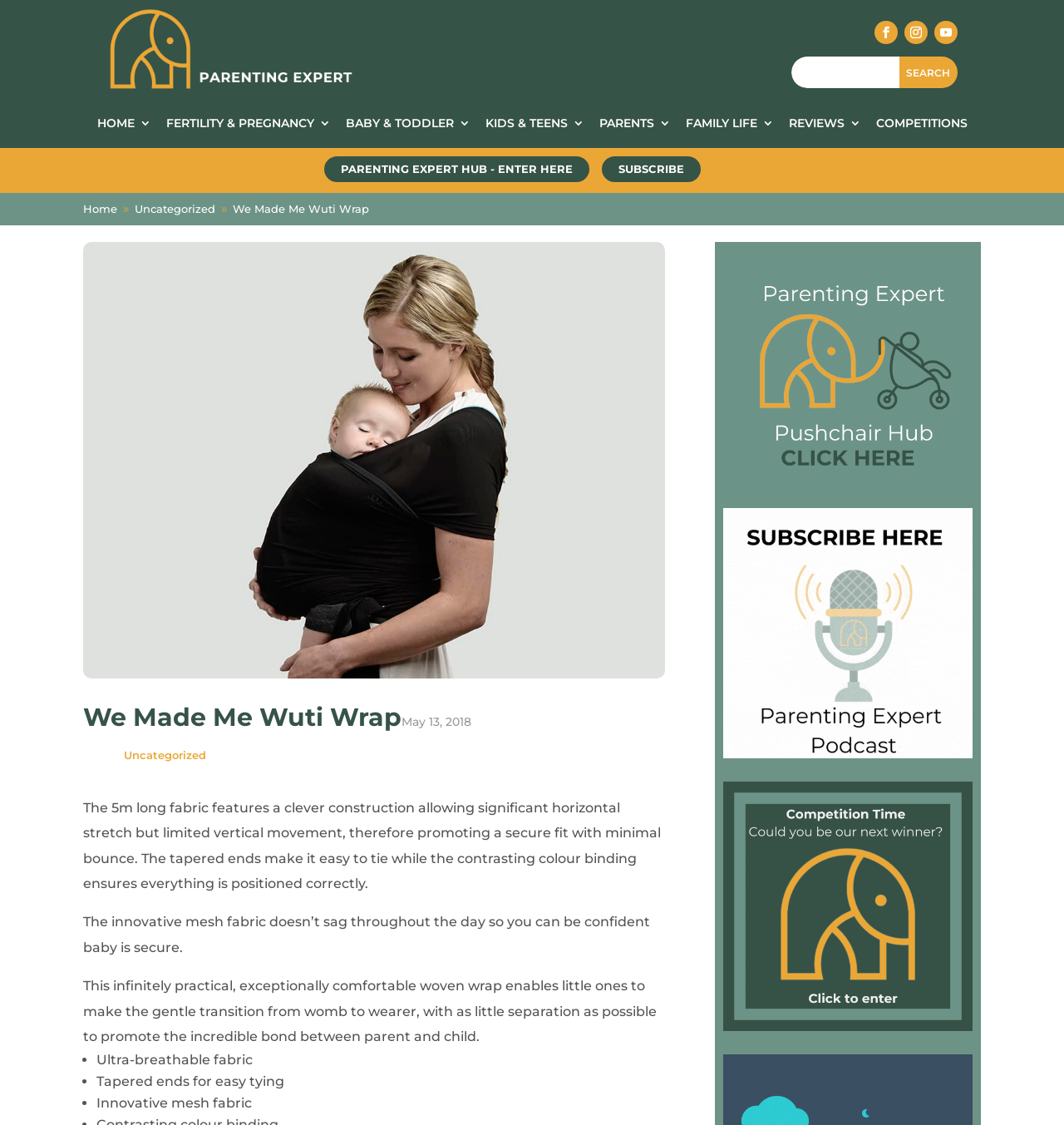Respond with a single word or short phrase to the following question: 
What is the purpose of the Wuti Wrap?

To promote bond between parent and child